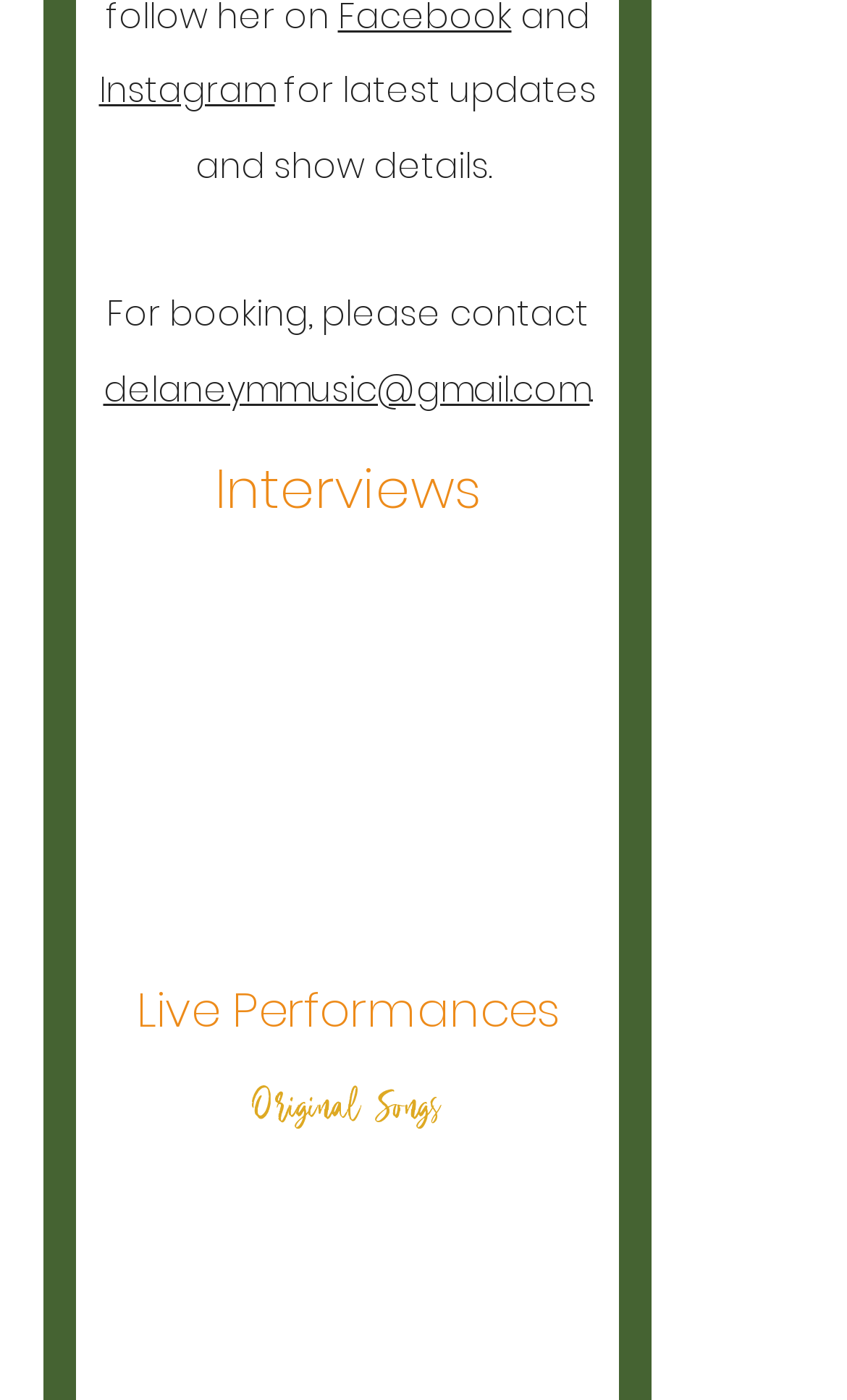Specify the bounding box coordinates of the area to click in order to follow the given instruction: "Watch YouTube."

[0.418, 0.662, 0.495, 0.709]